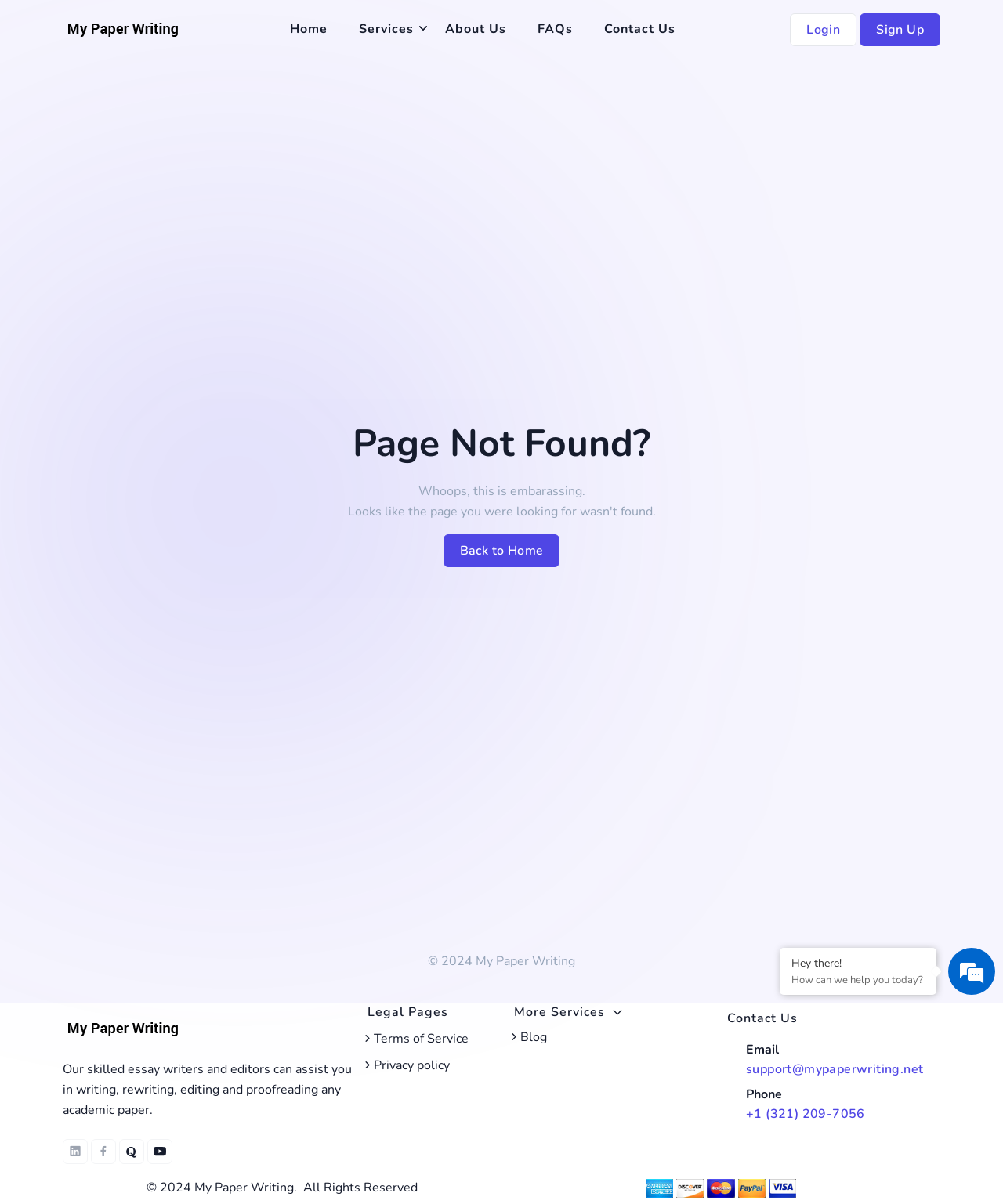Can you locate the main headline on this webpage and provide its text content?

Page Not Found?